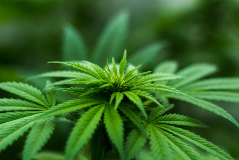Analyze the image and provide a detailed answer to the question: What is the background of the image?

The answer is 'soft, blurred greenery' because the caption describes the backdrop as featuring a 'soft, blurred greenery that enhances the focus on the plant itself', creating a sense of natural beauty and organic life.